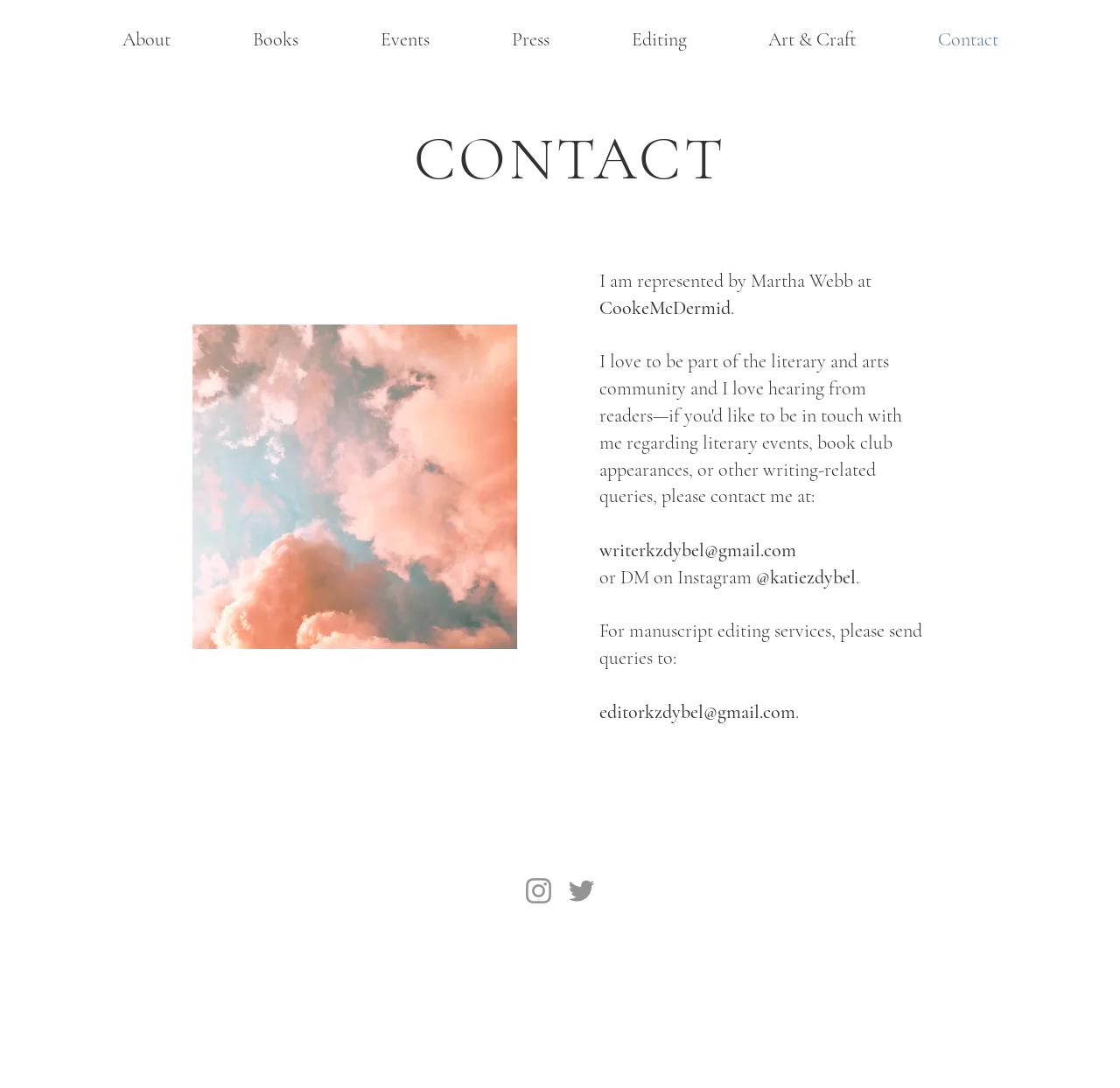Please specify the bounding box coordinates in the format (top-left x, top-left y, bottom-right x, bottom-right y), with values ranging from 0 to 1. Identify the bounding box for the UI component described as follows: Editing

[0.527, 0.016, 0.649, 0.056]